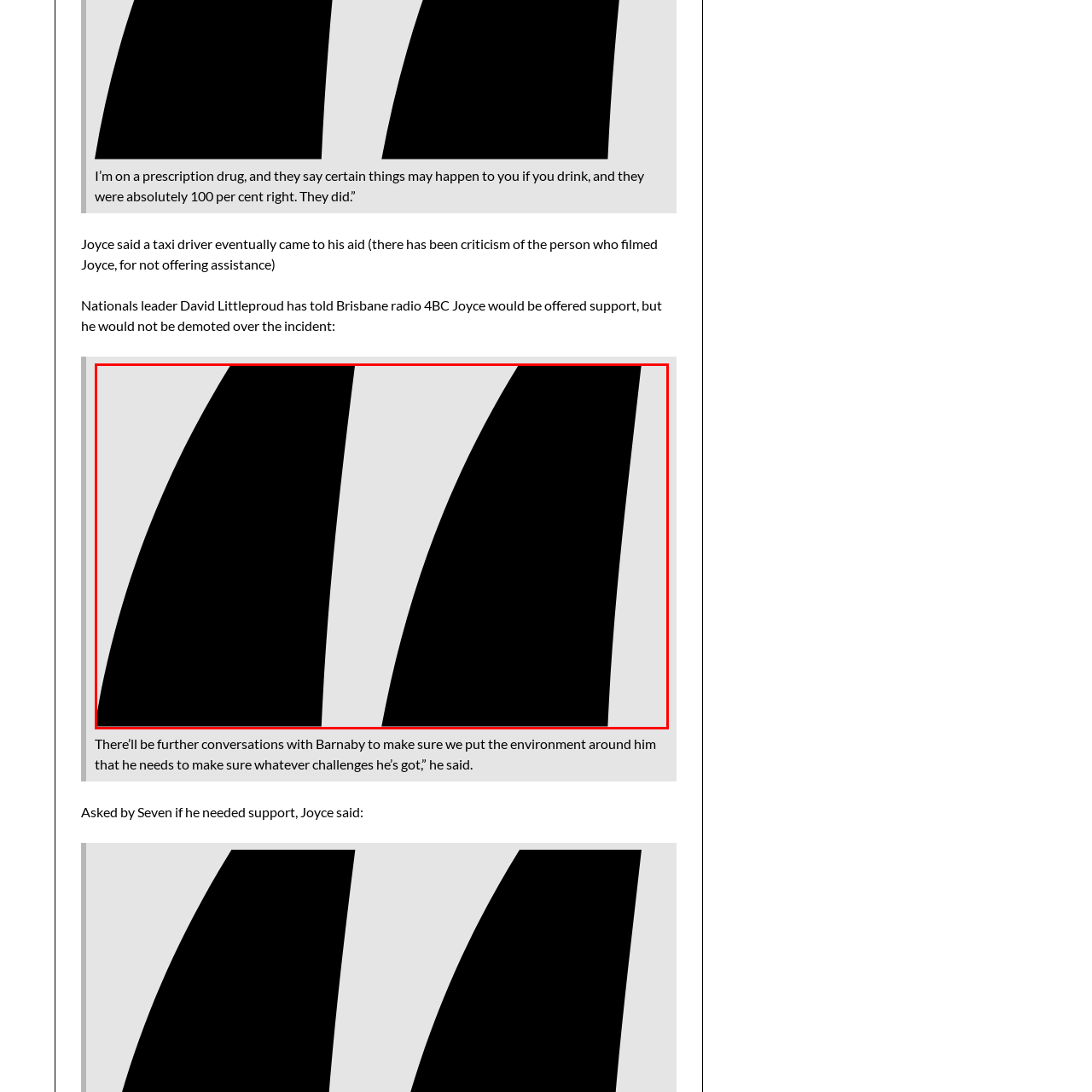Who is reportedly on a prescription drug?
Observe the part of the image inside the red bounding box and answer the question concisely with one word or a short phrase.

Barnaby Joyce